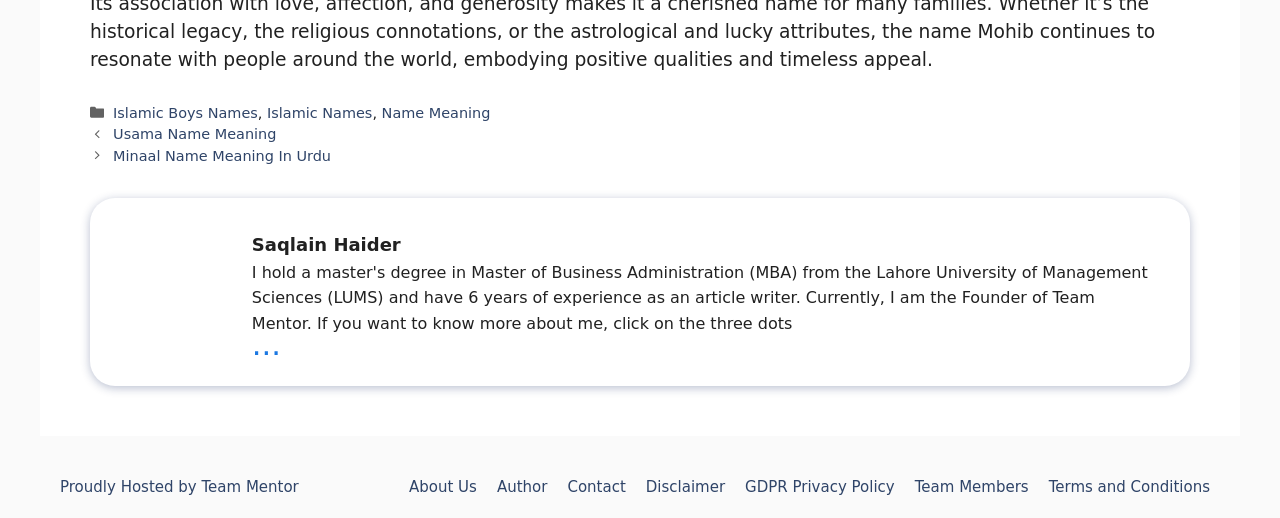What is the name of the hosting company? Based on the screenshot, please respond with a single word or phrase.

Team Mentor